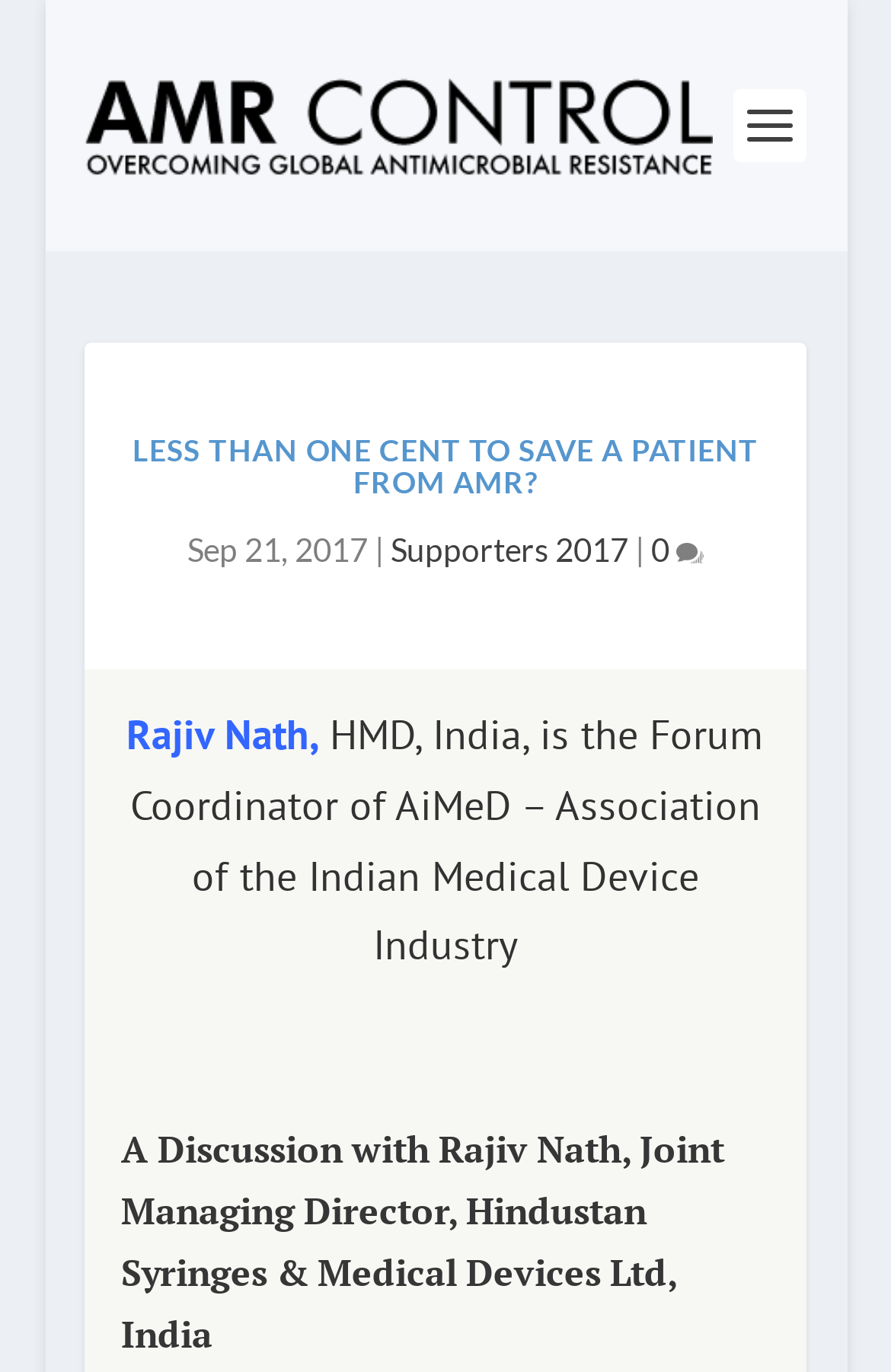Please determine the bounding box coordinates for the element with the description: "0".

[0.731, 0.386, 0.79, 0.414]